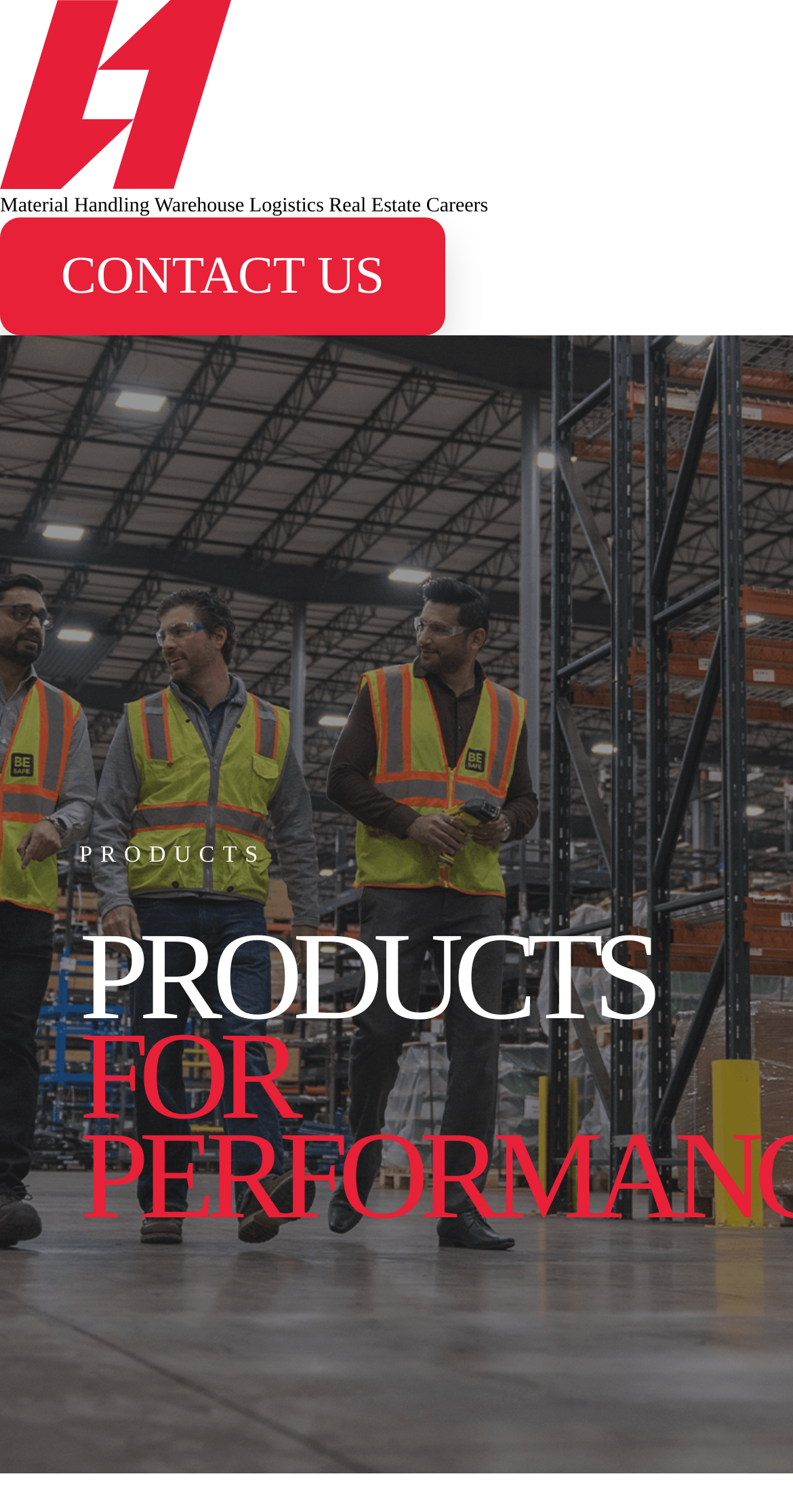Locate the primary heading on the webpage and return its text.

PRODUCTS
FOR PERFORMANCE